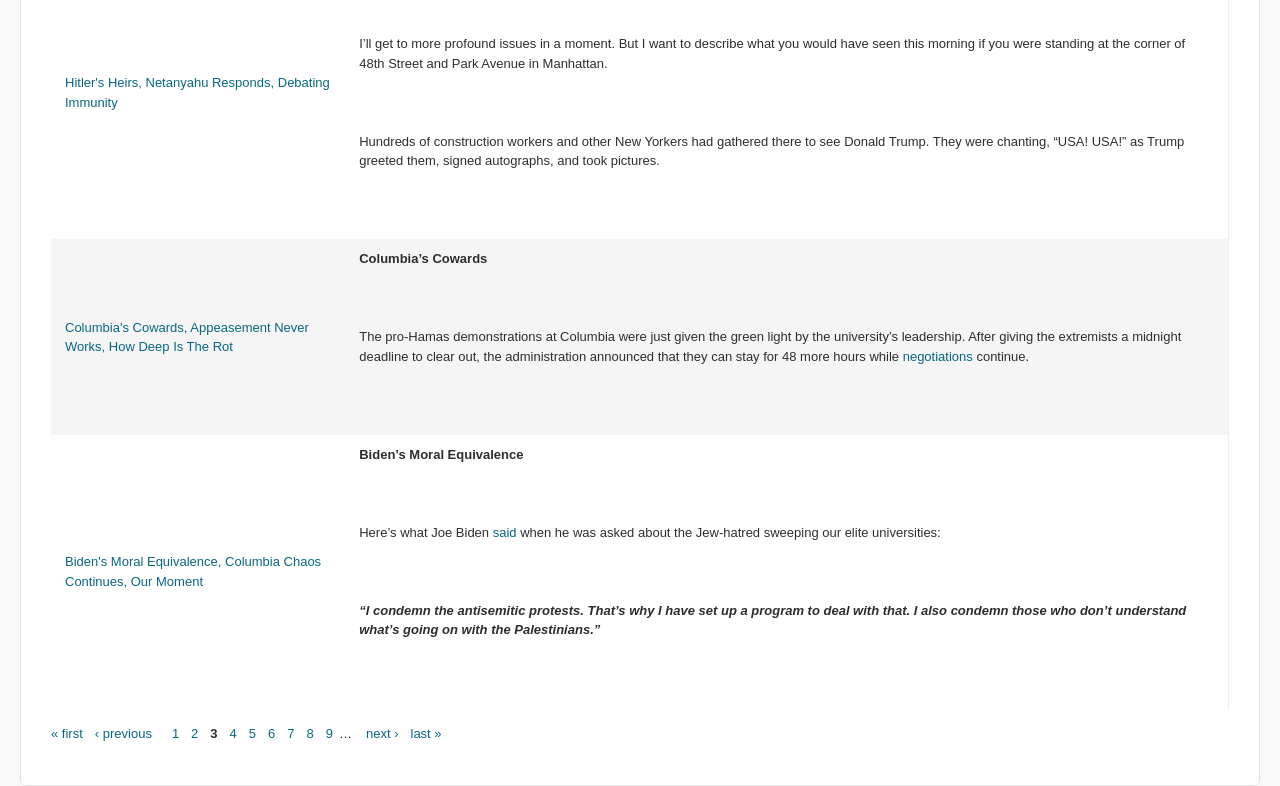What is the title of the first article?
Give a single word or phrase answer based on the content of the image.

Hitler's Heirs, Netanyahu Responds, Debating Immunity